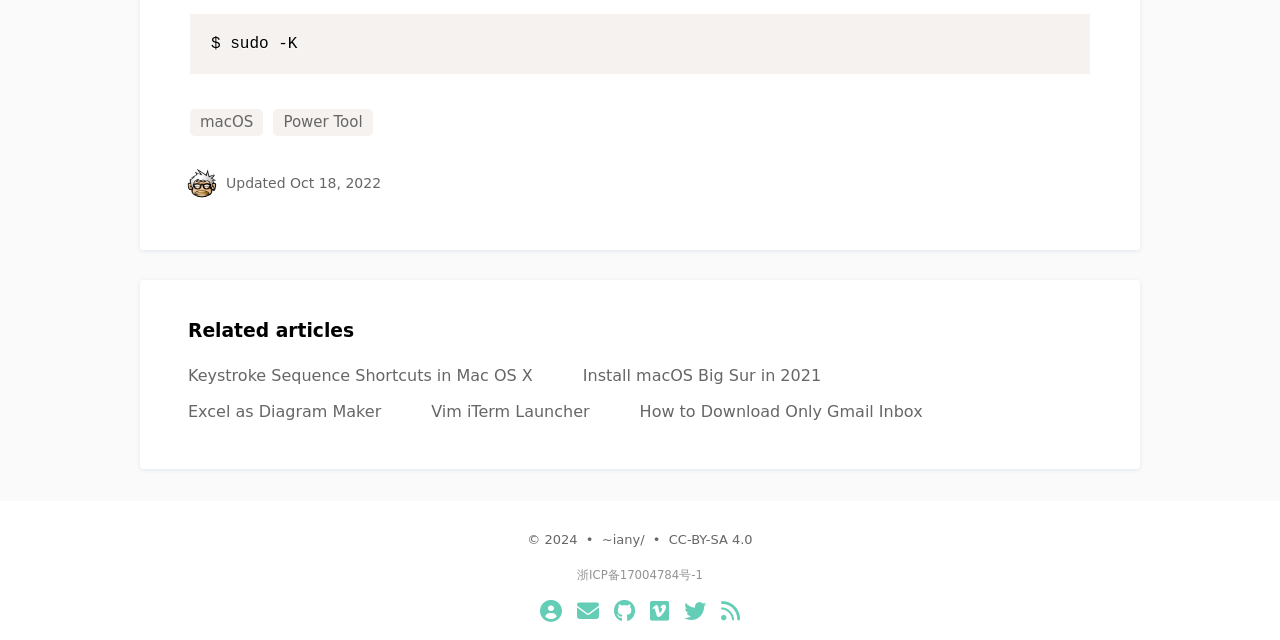How many social media links are provided?
Using the image as a reference, deliver a detailed and thorough answer to the question.

The webpage provides links to the author's profiles on GitHub, Vimeo, Twitter, and a subscription link, which are all social media or online platforms.